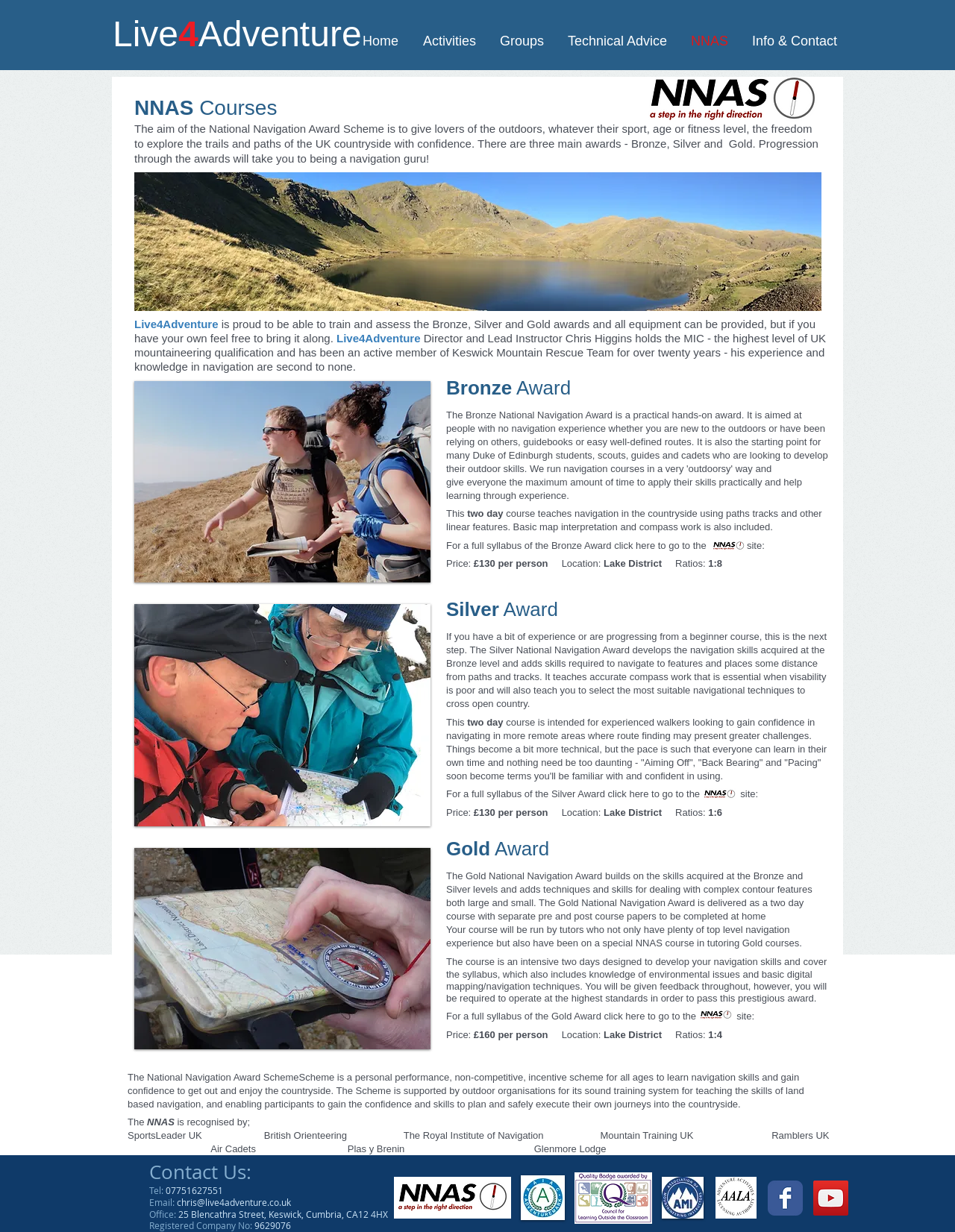Specify the bounding box coordinates of the area to click in order to follow the given instruction: "View the 'NNAS Bronze training & assessment' course details."

[0.141, 0.309, 0.451, 0.473]